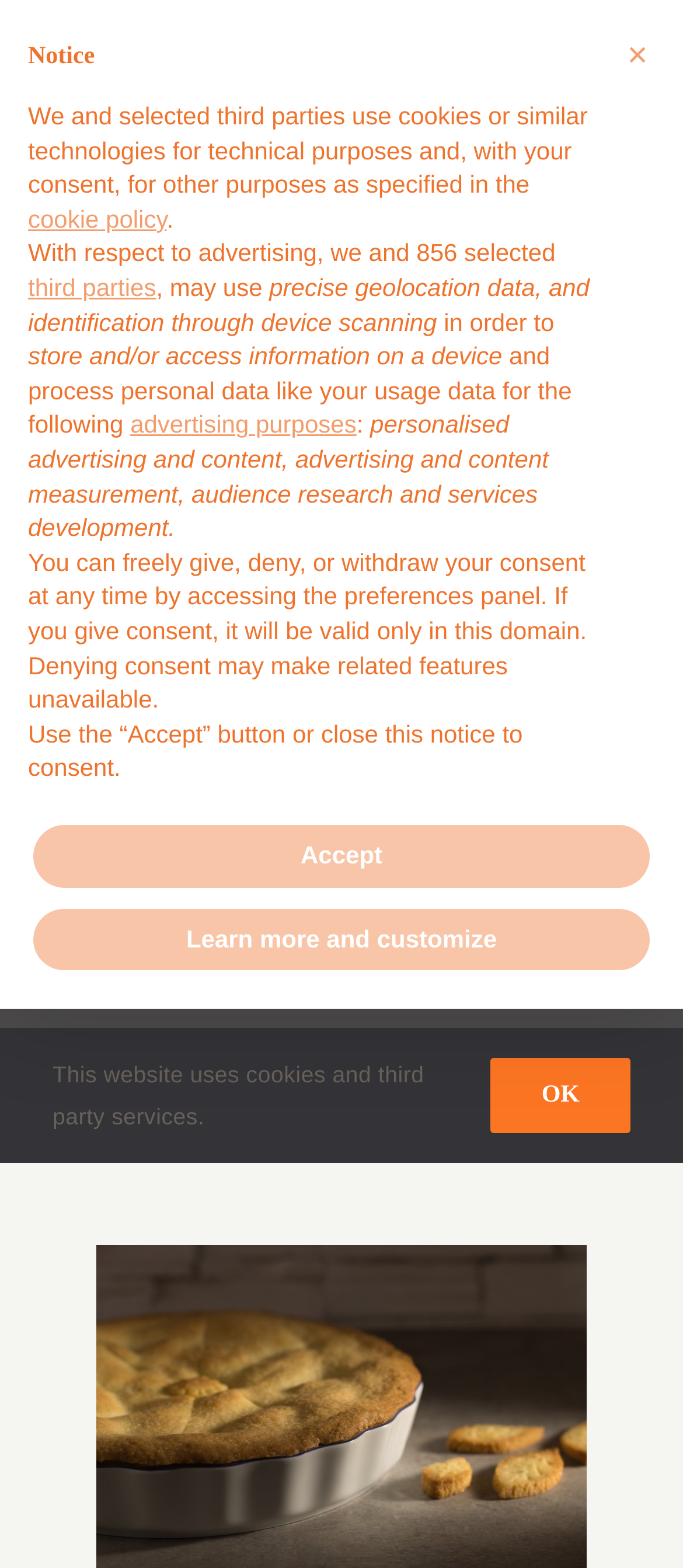Please identify the bounding box coordinates of the region to click in order to complete the task: "Click the MyItalianCooking Logo". The coordinates must be four float numbers between 0 and 1, specified as [left, top, right, bottom].

[0.077, 0.094, 0.733, 0.38]